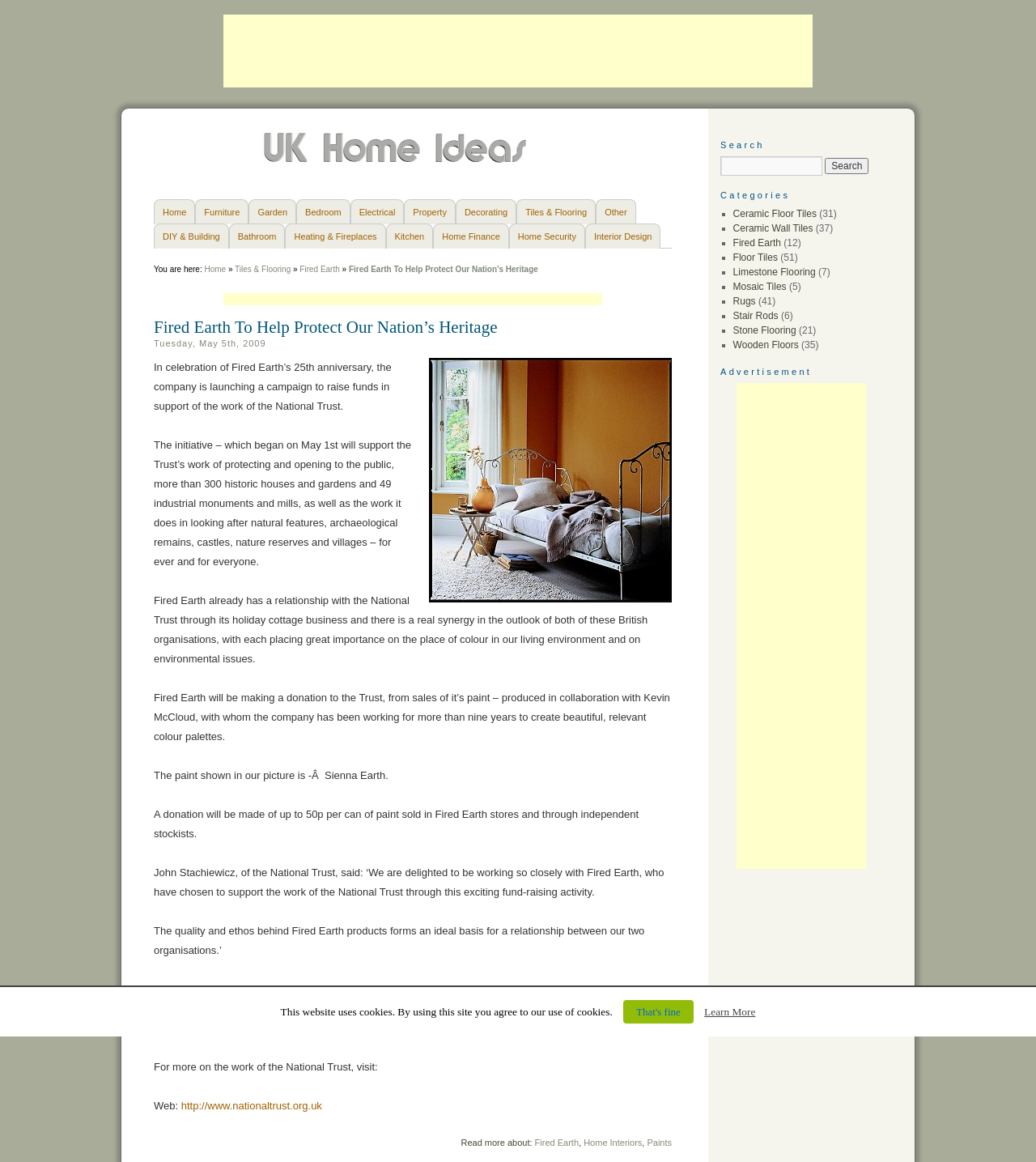What is Fired Earth celebrating?
Observe the image and answer the question with a one-word or short phrase response.

25th anniversary